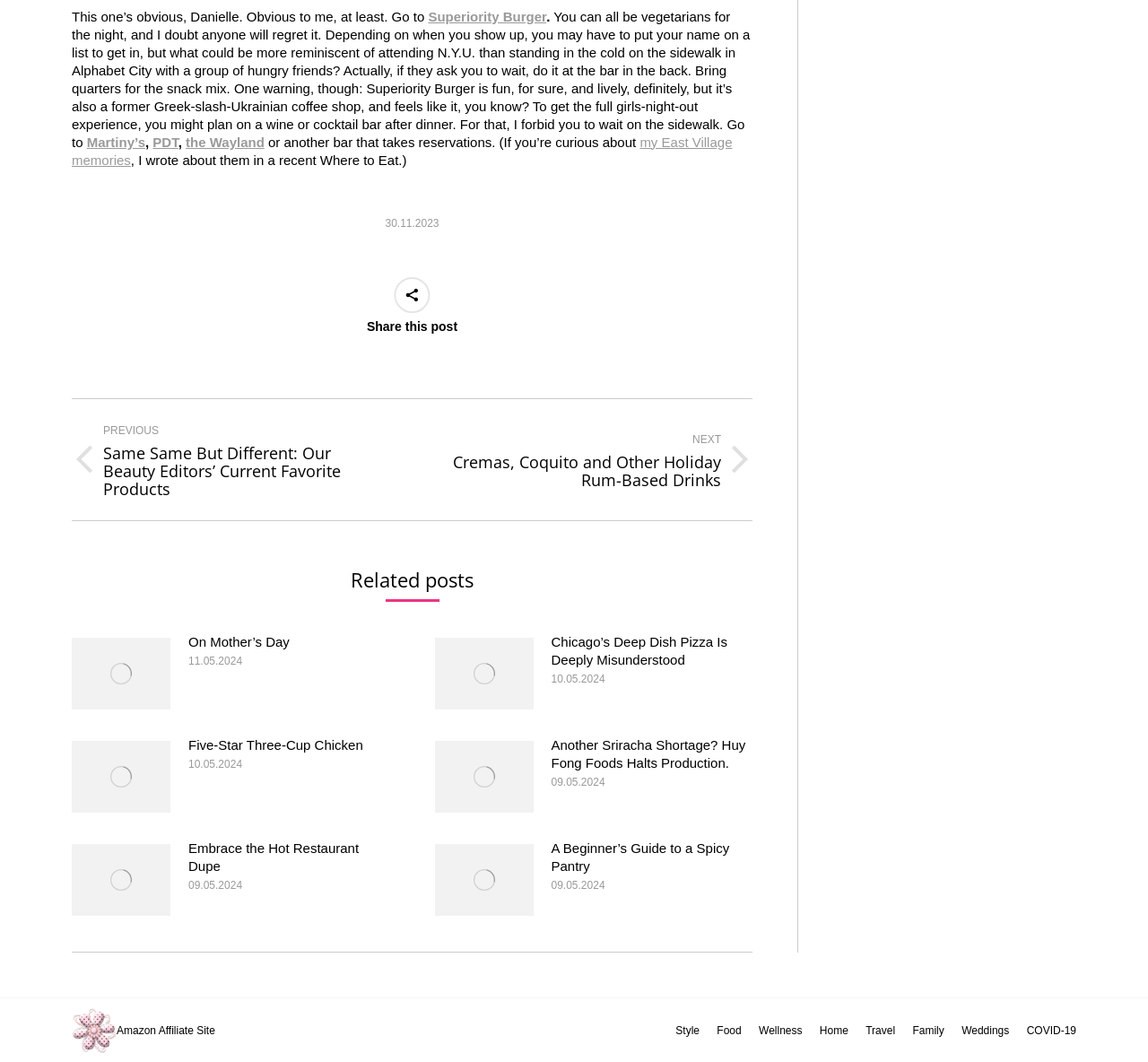Determine the bounding box coordinates of the element's region needed to click to follow the instruction: "Read the post from 30.11.2023". Provide these coordinates as four float numbers between 0 and 1, formatted as [left, top, right, bottom].

[0.336, 0.202, 0.382, 0.218]